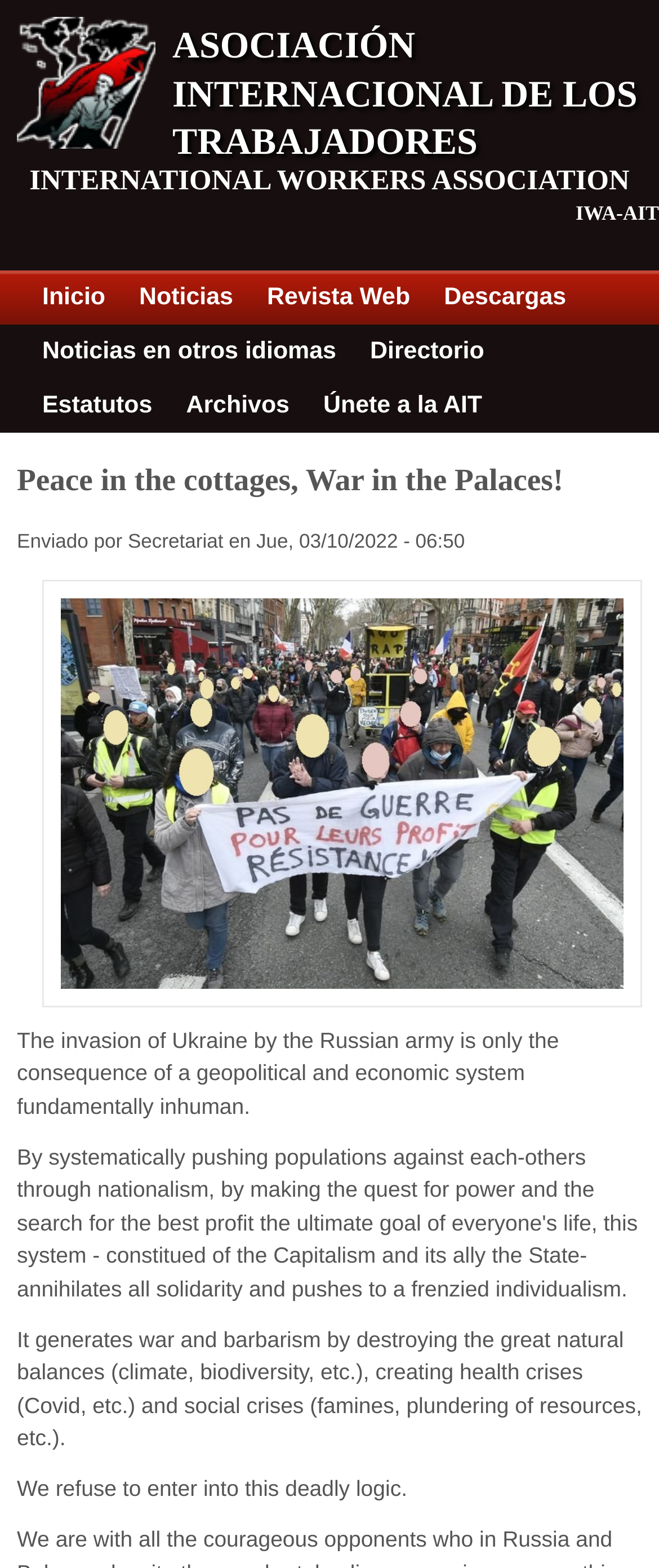What is the date of the article?
Observe the image and answer the question with a one-word or short phrase response.

Jue, 03/10/2022